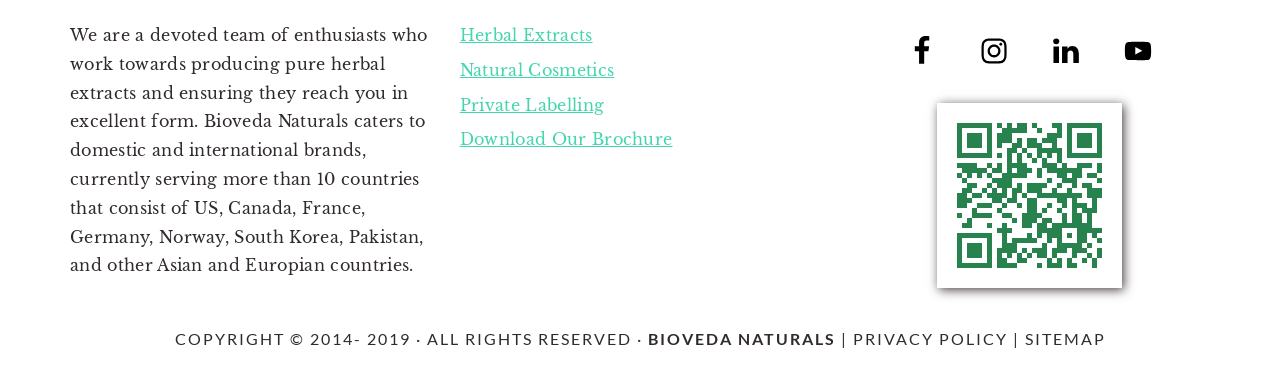Specify the bounding box coordinates of the element's area that should be clicked to execute the given instruction: "Click on 'Pricing & More Information'". The coordinates should be four float numbers between 0 and 1, i.e., [left, top, right, bottom].

None